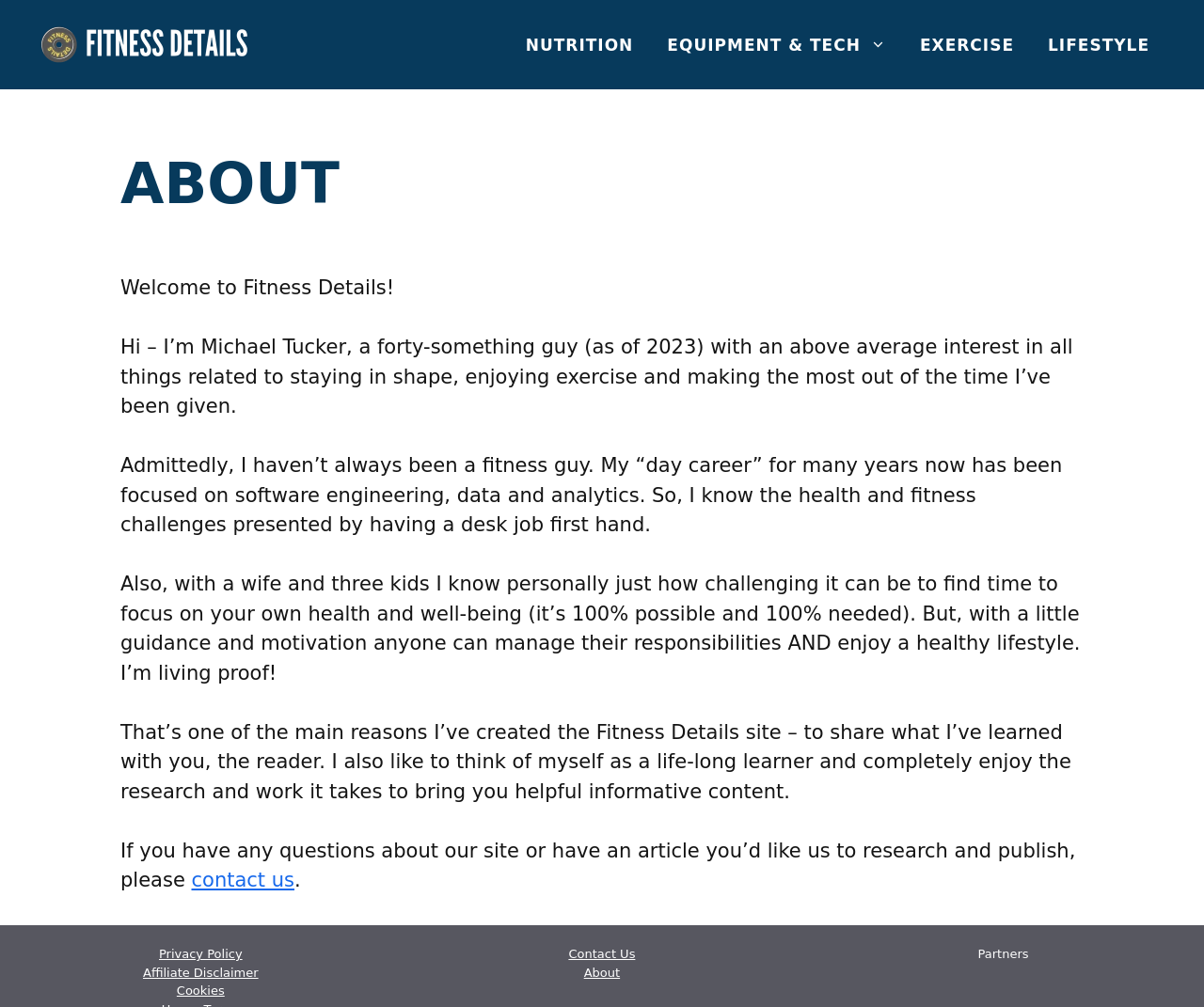Please specify the bounding box coordinates of the region to click in order to perform the following instruction: "View Privacy Policy".

[0.132, 0.941, 0.201, 0.955]